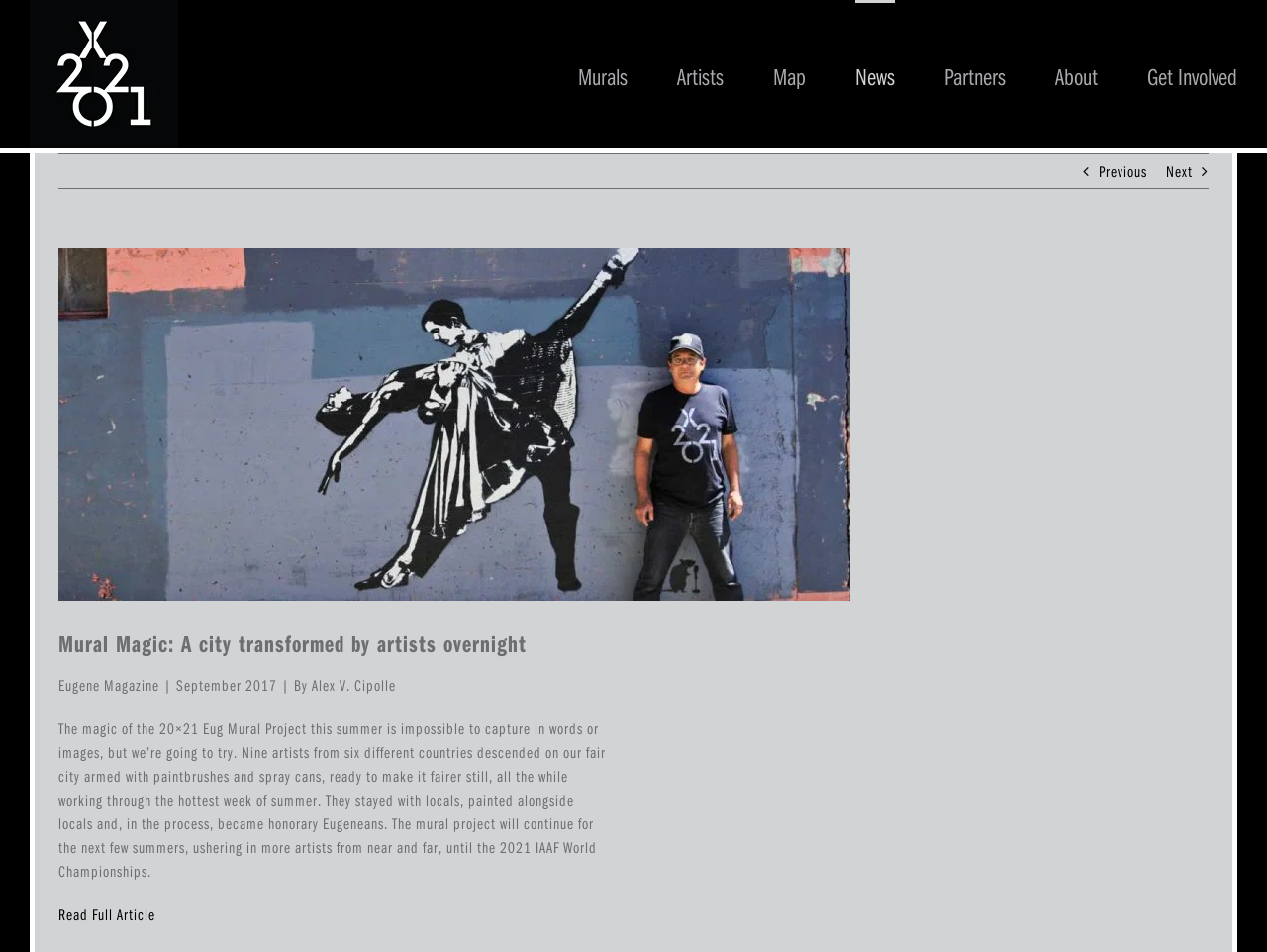Using the provided description Get Involved, find the bounding box coordinates for the UI element. Provide the coordinates in (top-left x, top-left y, bottom-right x, bottom-right y) format, ensuring all values are between 0 and 1.

[0.905, 0.0, 0.977, 0.156]